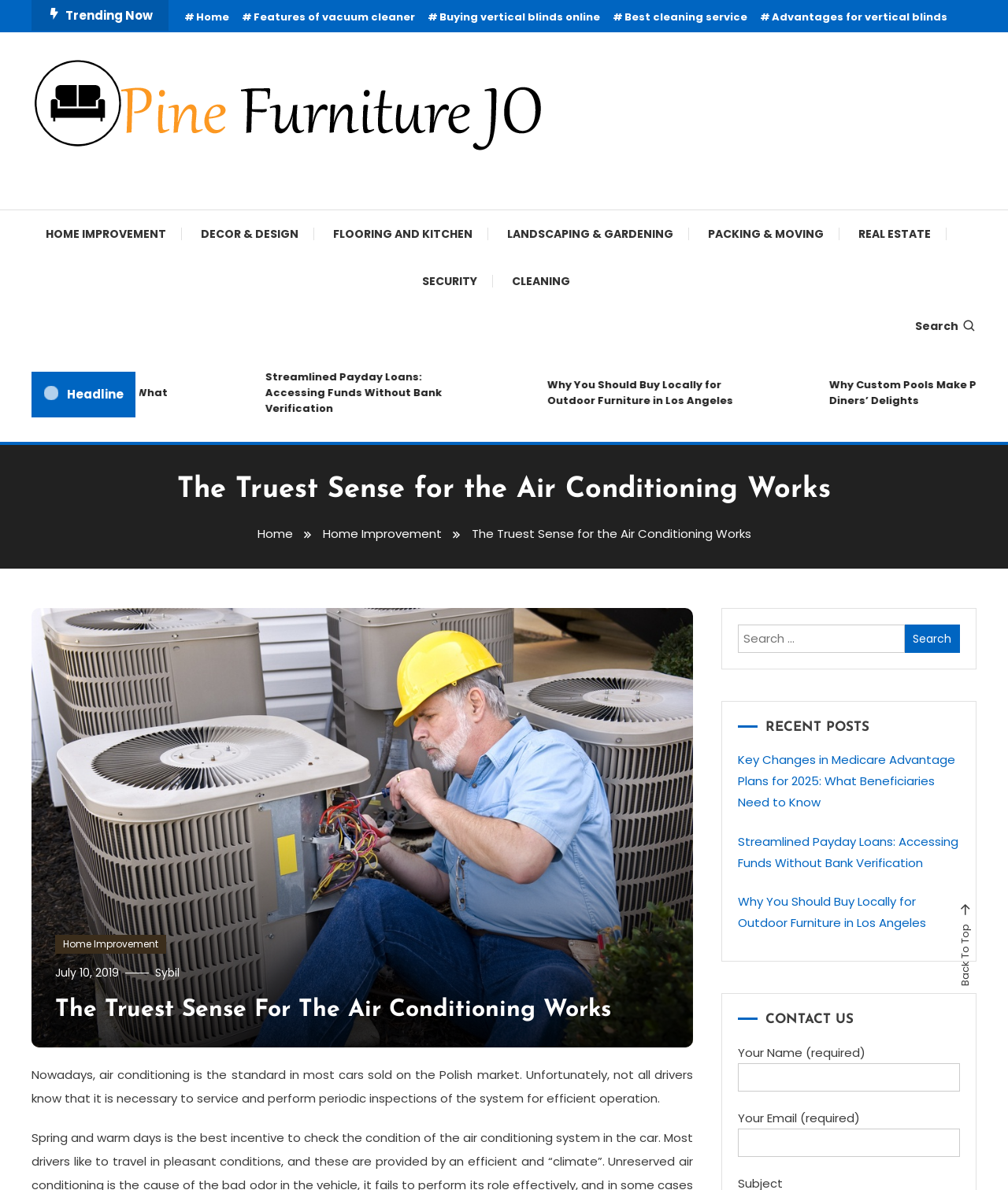Describe all significant elements and features of the webpage.

This webpage appears to be a blog or article page focused on home improvement, with a specific article titled "The Truest Sense for the Air Conditioning Works". At the top of the page, there is a navigation menu with links to various categories such as "Home", "Features of vacuum cleaner", "Buying vertical blinds online", and more. Below this menu, there is a logo and a search bar.

The main content of the page is divided into several sections. The first section is a header area with a title "The Truest Sense for the Air Conditioning Works" and a breadcrumb navigation menu showing the path "Home > Home Improvement > The Truest Sense for the Air Conditioning Works". Below this, there is a brief summary of the article, which discusses the importance of servicing and inspecting air conditioning systems in cars.

The next section is a list of recent posts, with links to articles such as "Key Changes in Medicare Advantage Plans for 2025: What Beneficiaries Need to Know", "Streamlined Payday Loans: Accessing Funds Without Bank Verification", and more. 

On the right side of the page, there is a contact form with fields for name, email, and a message. Above the contact form, there is a heading "CONTACT US". 

At the very bottom of the page, there is a "Back To Top" link. Throughout the page, there are various links to other articles and categories, as well as a search bar at the top.